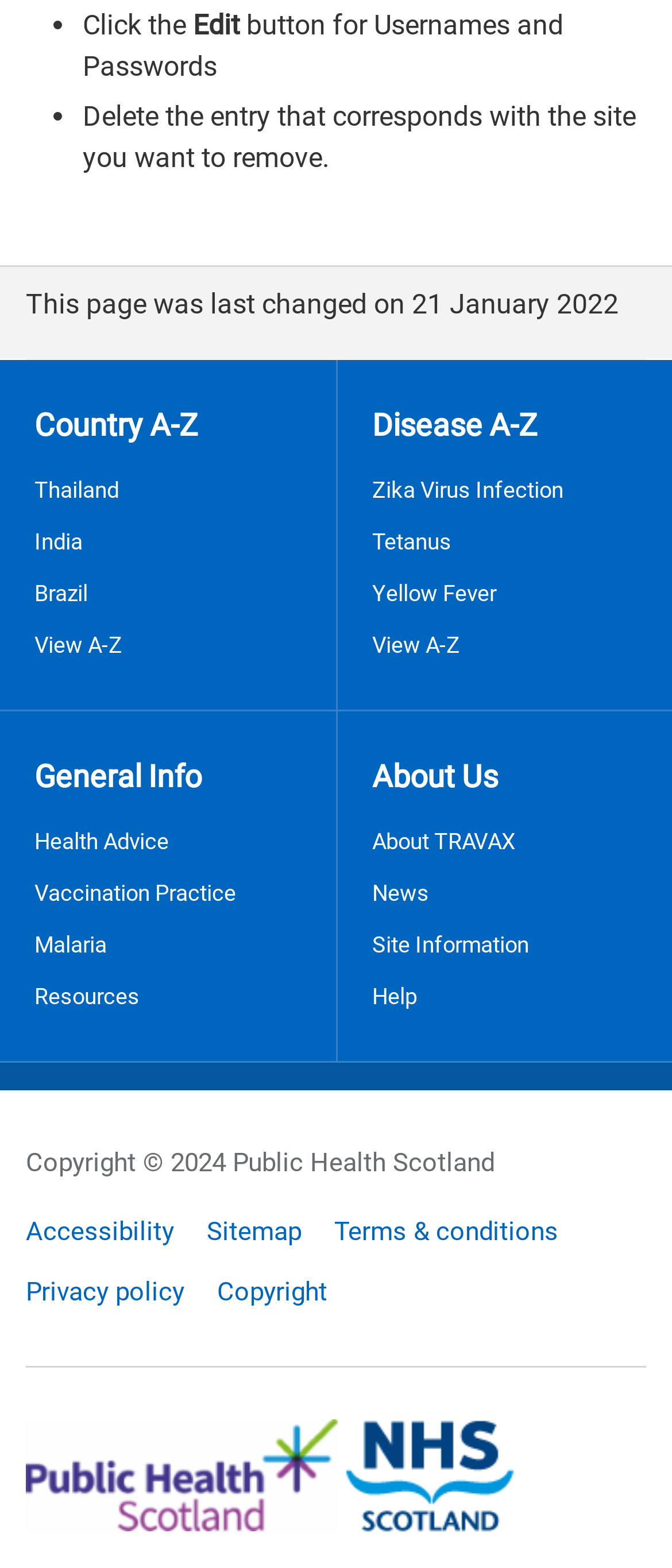Extract the bounding box of the UI element described as: "Health Advice".

[0.051, 0.528, 0.251, 0.546]